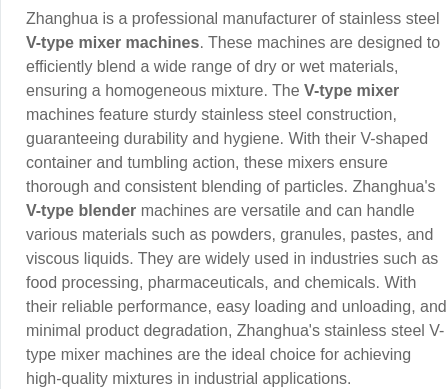Detail every visible element in the image extensively.

The image showcases the Zhanghua Professional Stainless Steel V Type Mixer Machine, a high-quality solution for efficient blending of various materials. Designed with a robust stainless steel construction, these V-type mixers ensure durability and hygiene in industrial environments. Their innovative V-shaped container allows for effective tumbling and blending, guaranteeing a homogeneous mixture of dry powders, granules, pastes, and viscous liquids. Ideal for use in industries such as food processing, pharmaceuticals, and chemicals, Zhanghua's V-type mixer machines are recognized for their reliability, ease of operation, and minimal product degradation. This makes them an excellent choice for those seeking to achieve consistent and high-quality blending results in their production processes.